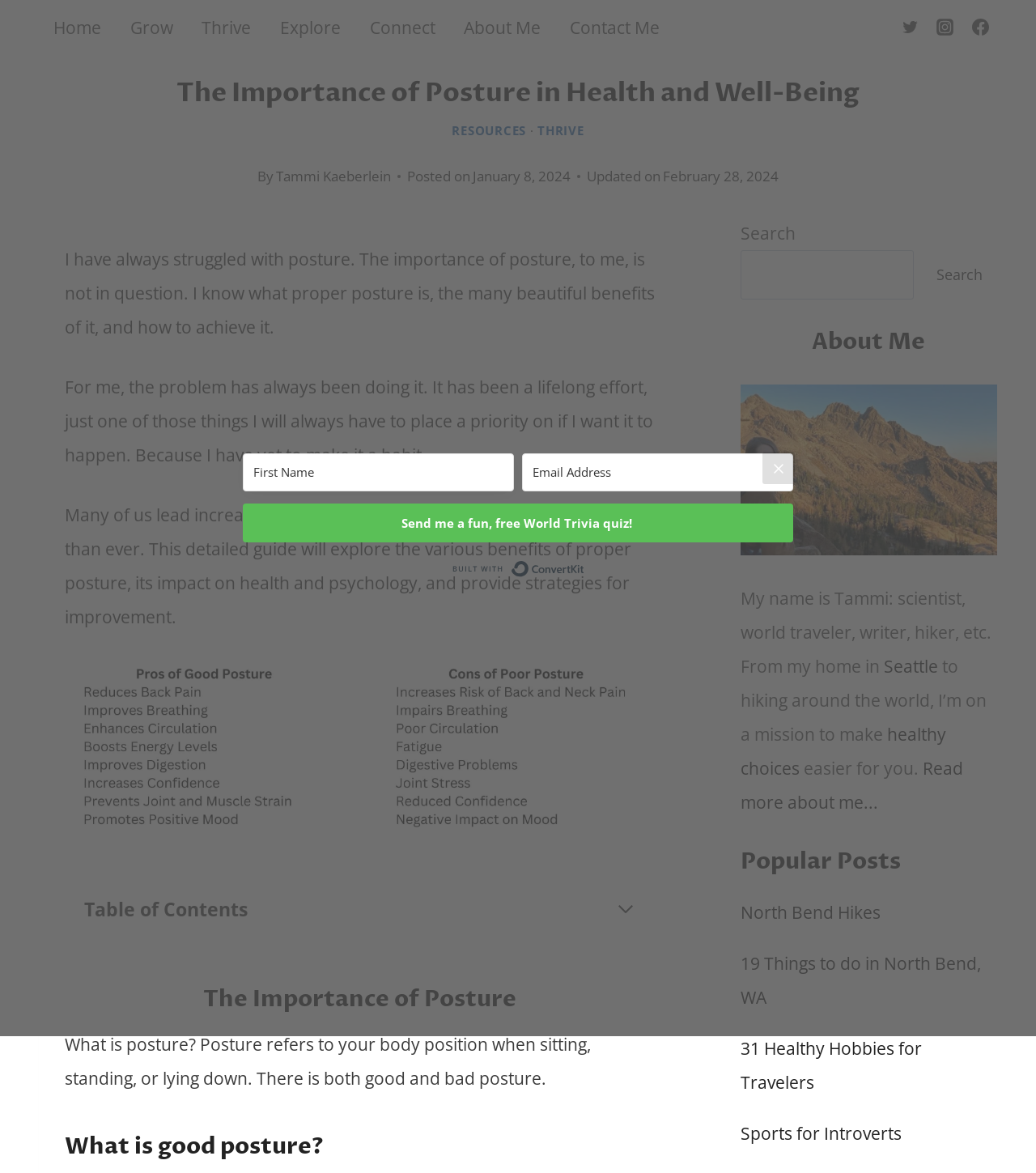Extract the bounding box for the UI element that matches this description: "Sports for Introverts".

[0.715, 0.957, 0.87, 0.976]